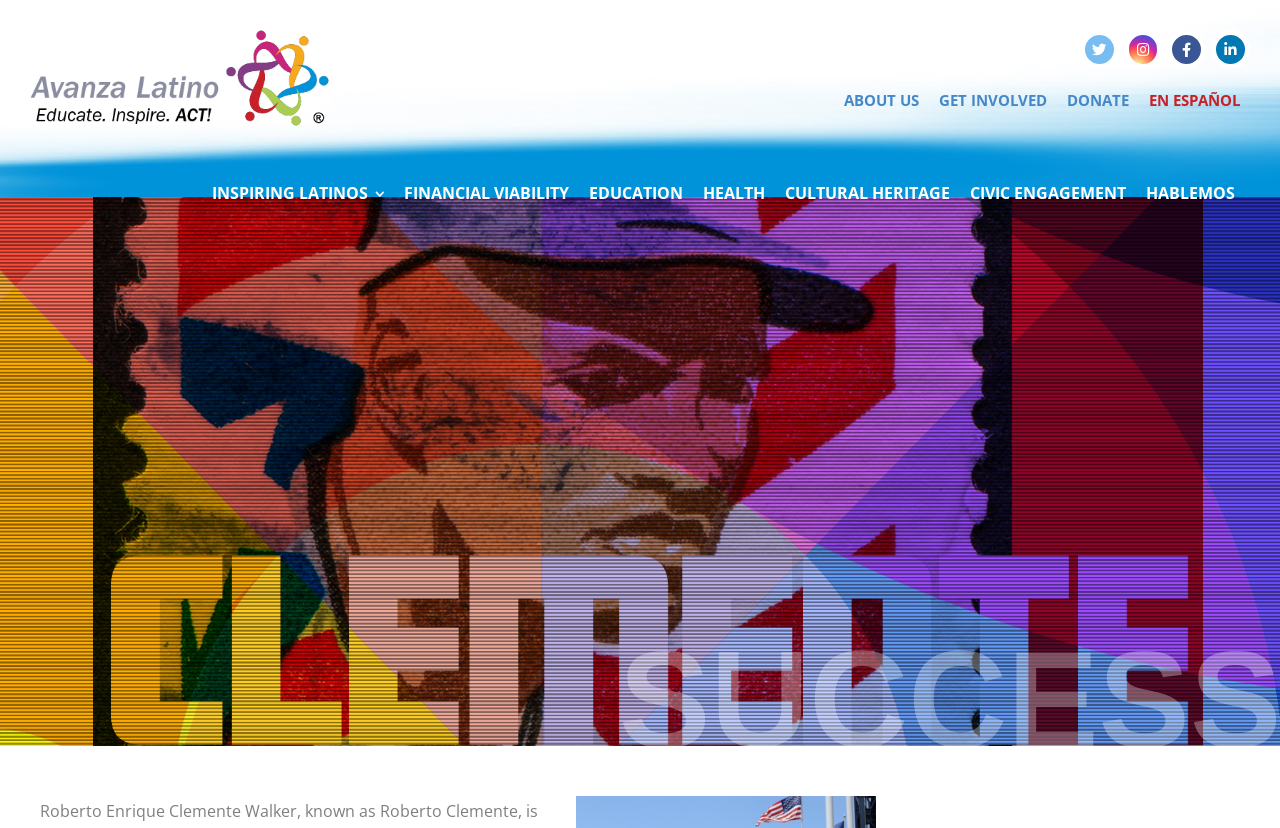How many social media links are available?
Using the image, respond with a single word or phrase.

4